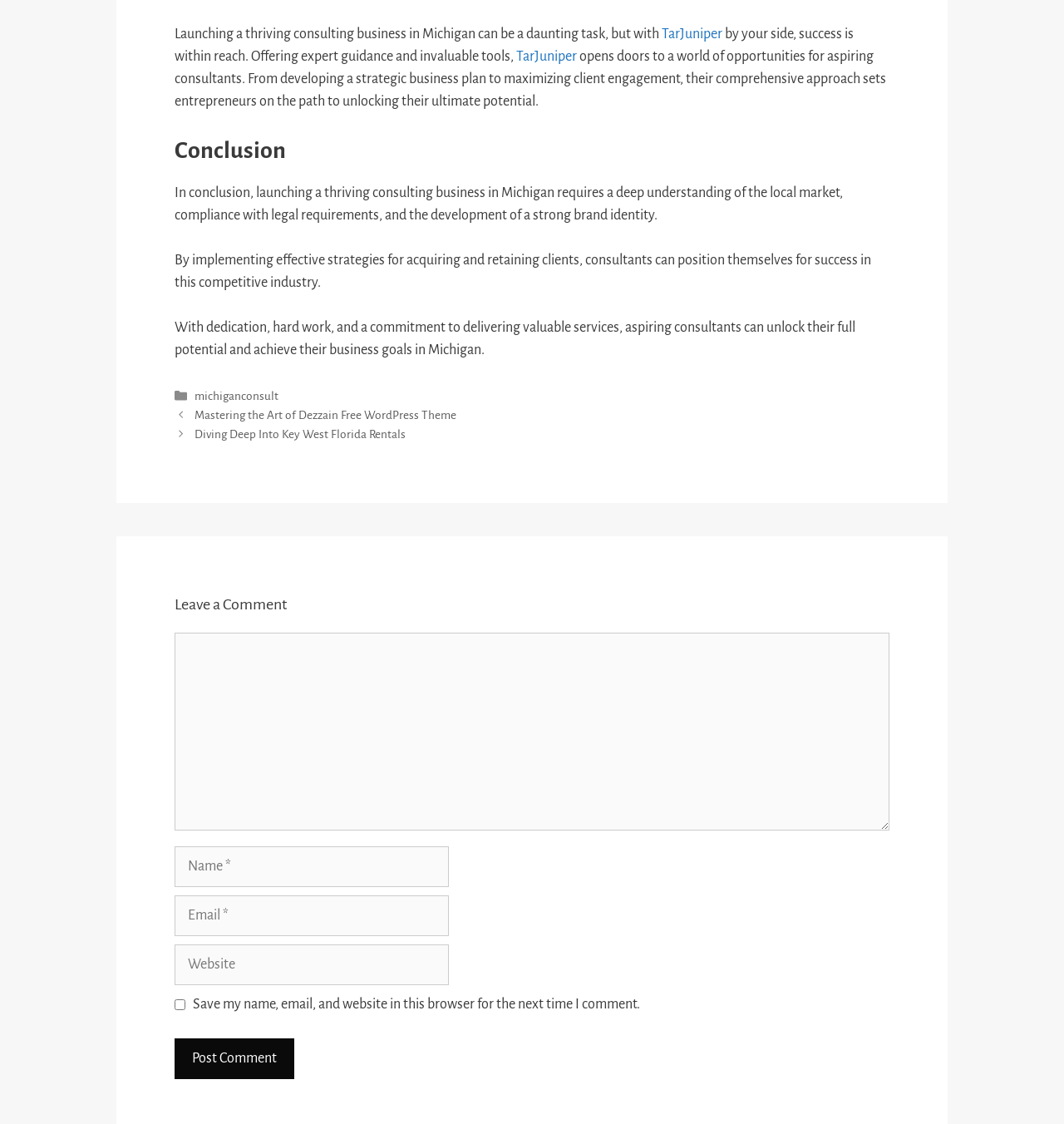Determine the bounding box coordinates of the clickable region to execute the instruction: "Click the Post Comment button". The coordinates should be four float numbers between 0 and 1, denoted as [left, top, right, bottom].

[0.164, 0.924, 0.277, 0.96]